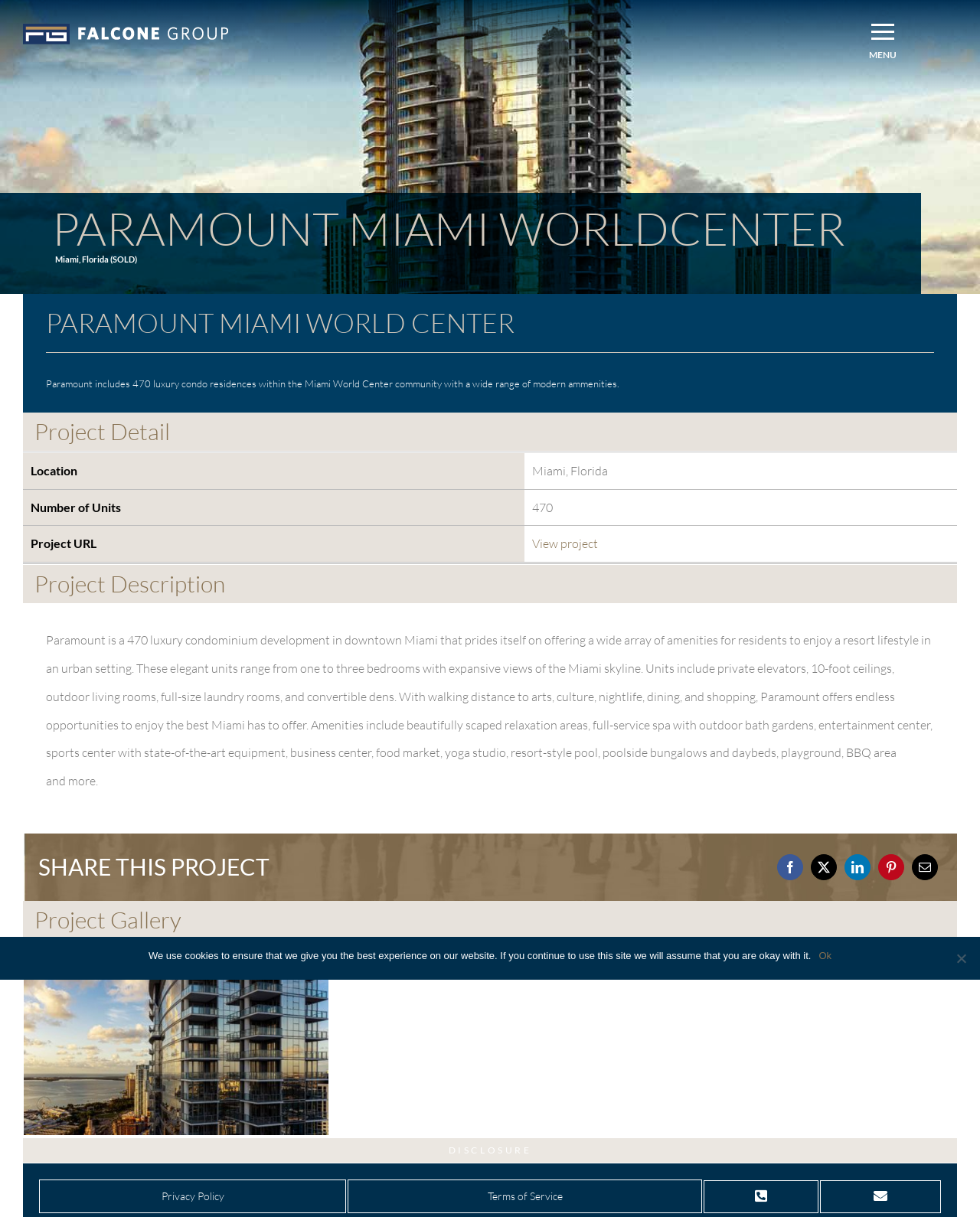Please determine the bounding box coordinates of the area that needs to be clicked to complete this task: 'Click the 'Calling Abroad' link'. The coordinates must be four float numbers between 0 and 1, formatted as [left, top, right, bottom].

None